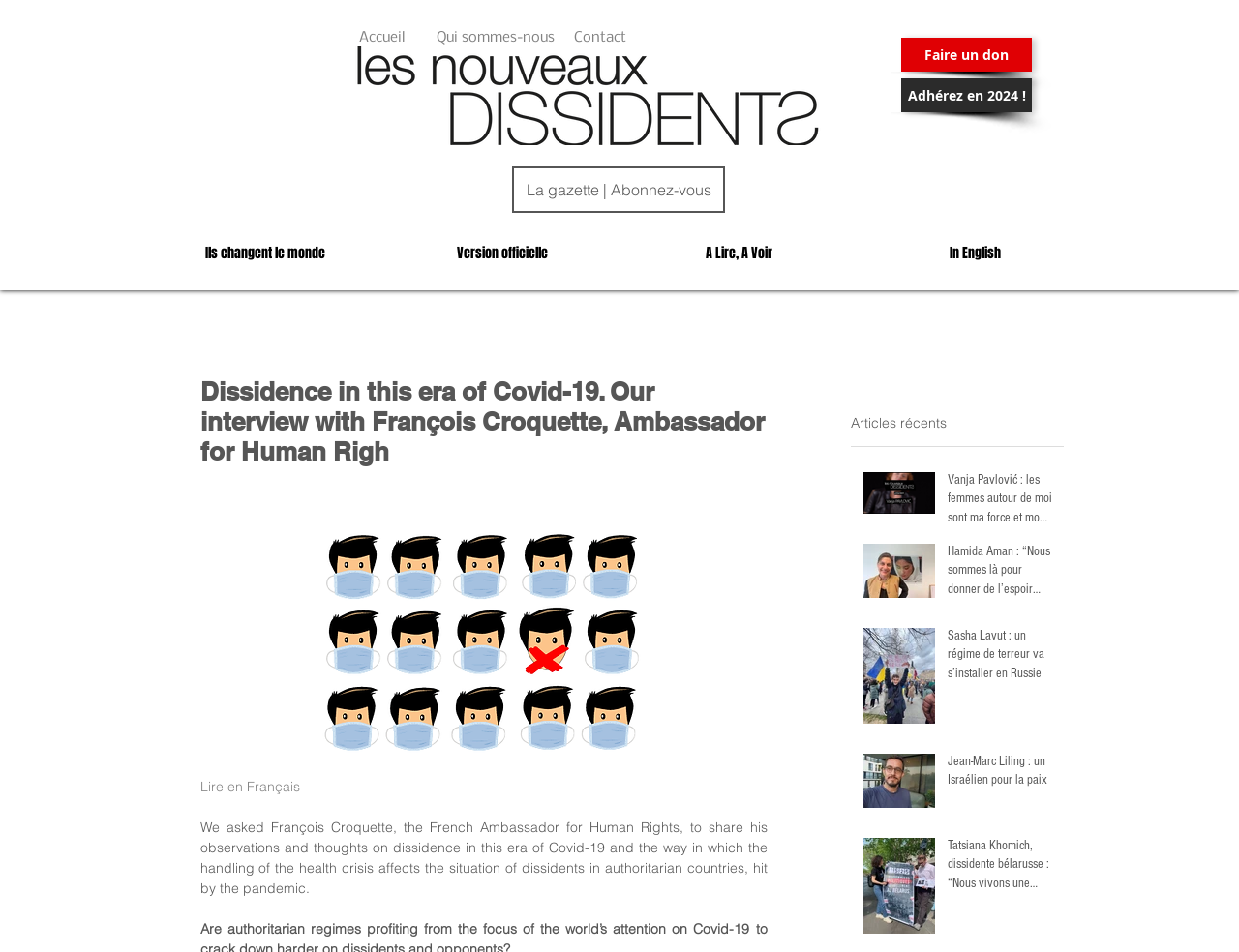Determine the coordinates of the bounding box that should be clicked to complete the instruction: "Read the article about Vanja Pavlovic". The coordinates should be represented by four float numbers between 0 and 1: [left, top, right, bottom].

[0.765, 0.495, 0.849, 0.562]